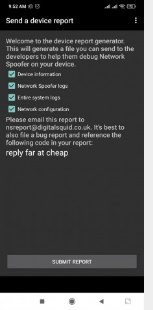Where should users email the report?
Using the details from the image, give an elaborate explanation to answer the question.

The interface instructs users to email the generated report to a specified address, and also reminds them to mention a reference code to streamline the support process, ensuring that the report is properly handled and addressed by the developers.